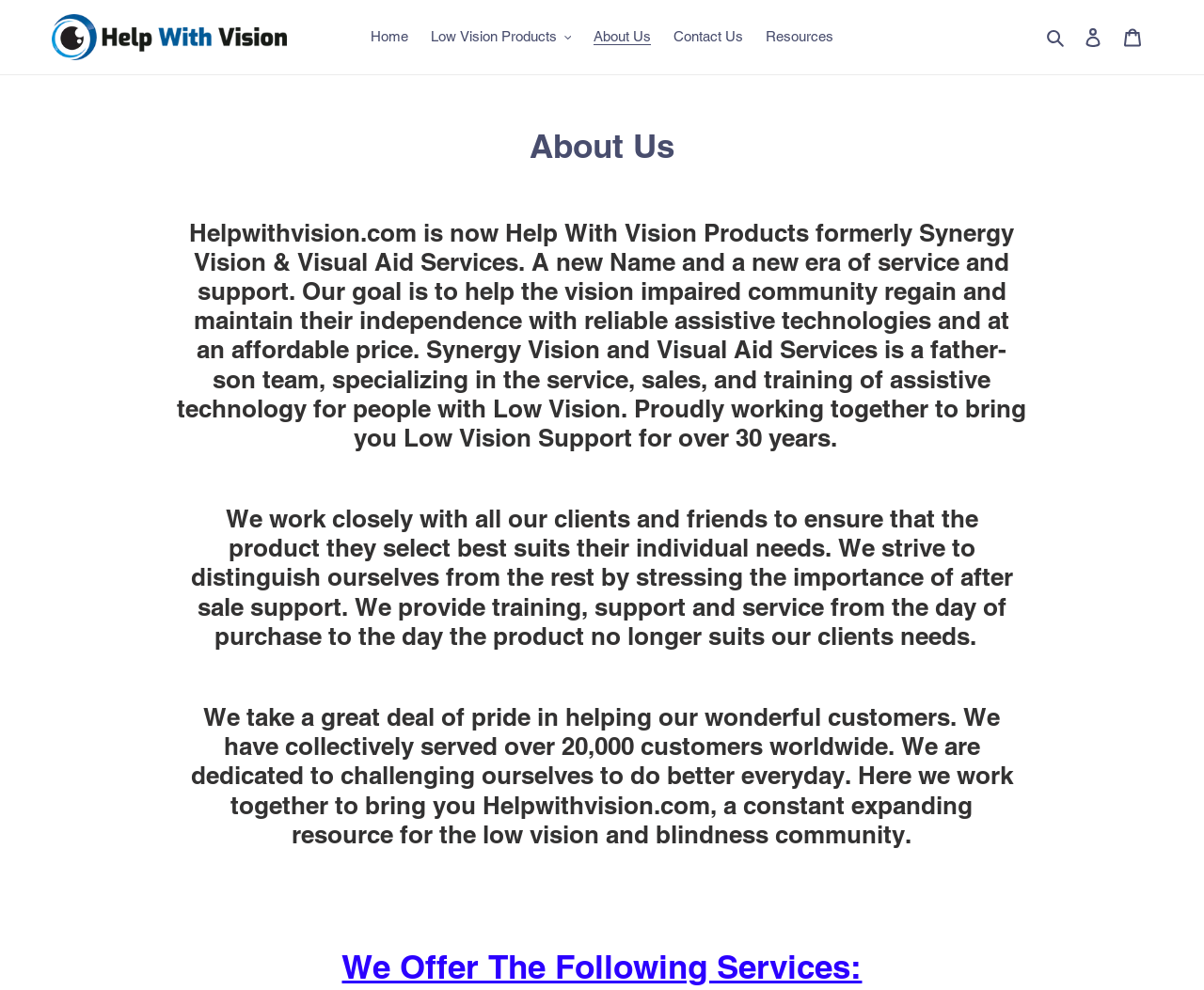Articulate a complete and detailed caption of the webpage elements.

The webpage is about Help With Vision Products, formerly Synergy Vision & Visual Aid Services, which provides assistive technology services for people with low vision. 

At the top of the page, there is a navigation menu with links to "Home", "About Us", "Contact Us", "Resources", and a button for "Low Vision Products". On the right side of the navigation menu, there are buttons for "Search", "Log in", and "Cart". 

Below the navigation menu, there is a heading that reads "About Us" followed by a brief introduction to the company, stating its new name and goal to help the vision impaired community. 

The introduction is followed by three paragraphs of text, each with a heading. The first paragraph describes the company's mission and services, highlighting its focus on after-sale support. The second paragraph emphasizes the company's pride in helping its customers, mentioning that it has served over 20,000 customers worldwide. The third paragraph introduces the services offered by the company.